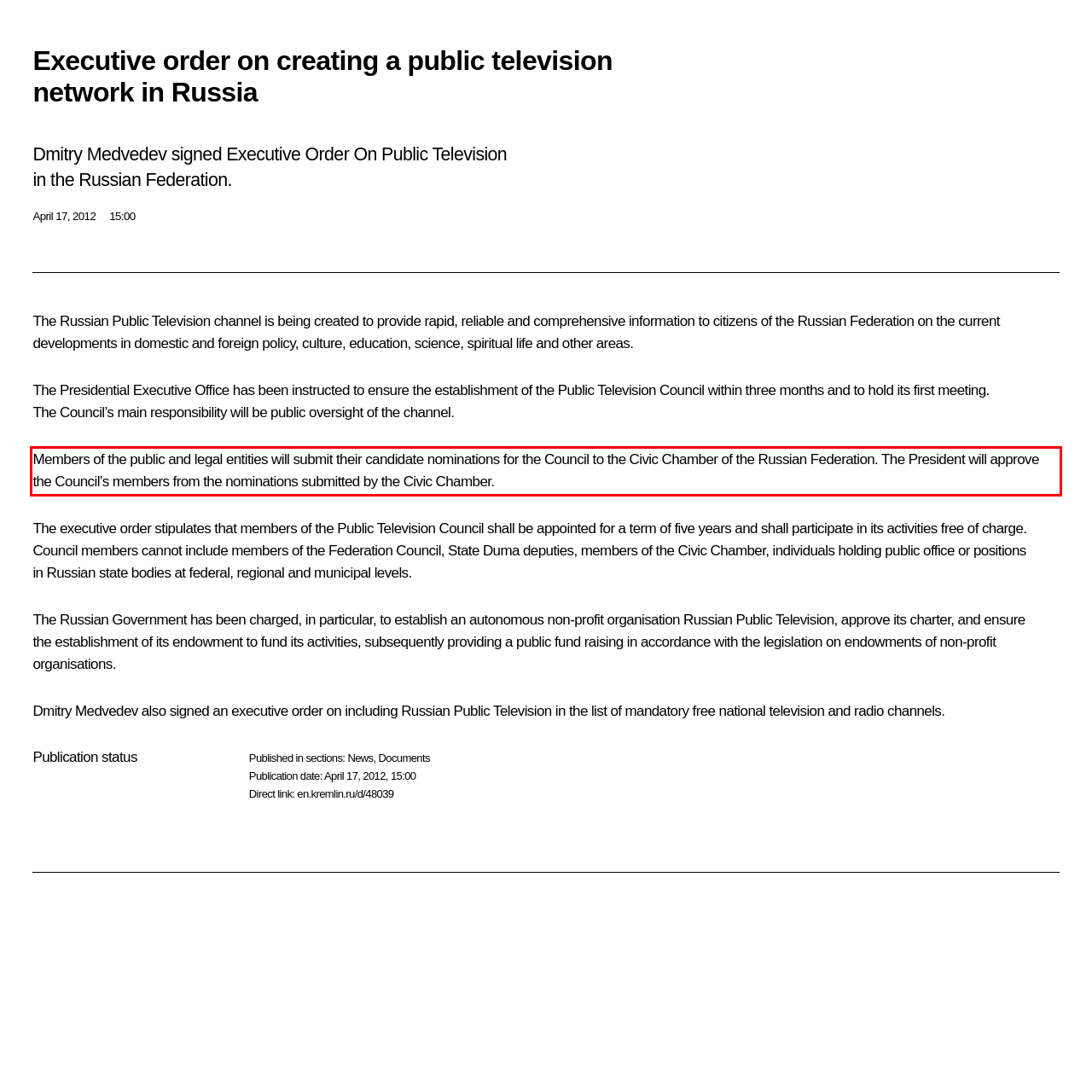With the given screenshot of a webpage, locate the red rectangle bounding box and extract the text content using OCR.

Members of the public and legal entities will submit their candidate nominations for the Council to the Civic Chamber of the Russian Federation. The President will approve the Council’s members from the nominations submitted by the Civic Chamber.